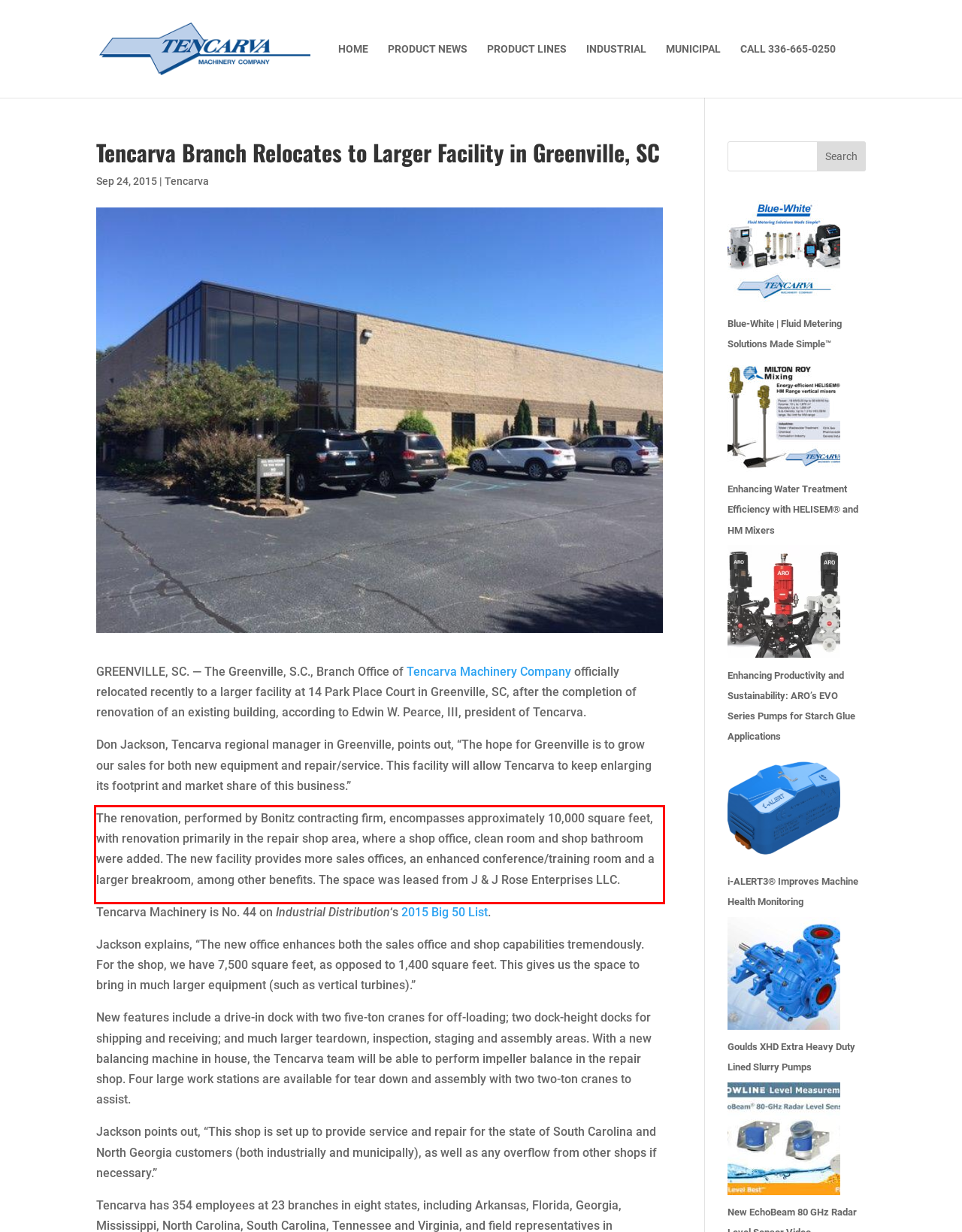Within the screenshot of the webpage, there is a red rectangle. Please recognize and generate the text content inside this red bounding box.

The renovation, performed by Bonitz contracting firm, encompasses approximately 10,000 square feet, with renovation primarily in the repair shop area, where a shop office, clean room and shop bathroom were added. The new facility provides more sales offices, an enhanced conference/training room and a larger breakroom, among other benefits. The space was leased from J & J Rose Enterprises LLC.